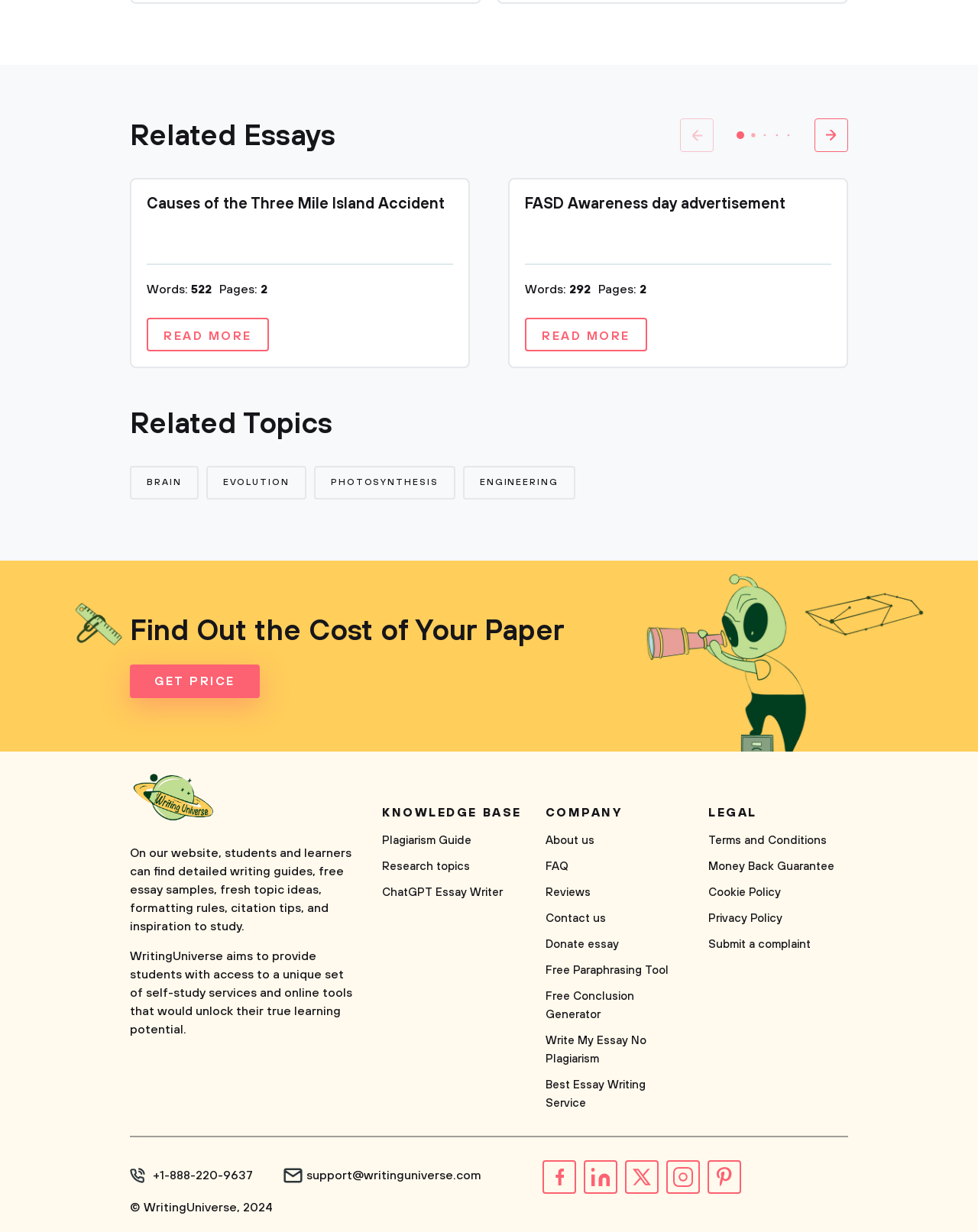Give a short answer to this question using one word or a phrase:
How many words are in the second essay?

292